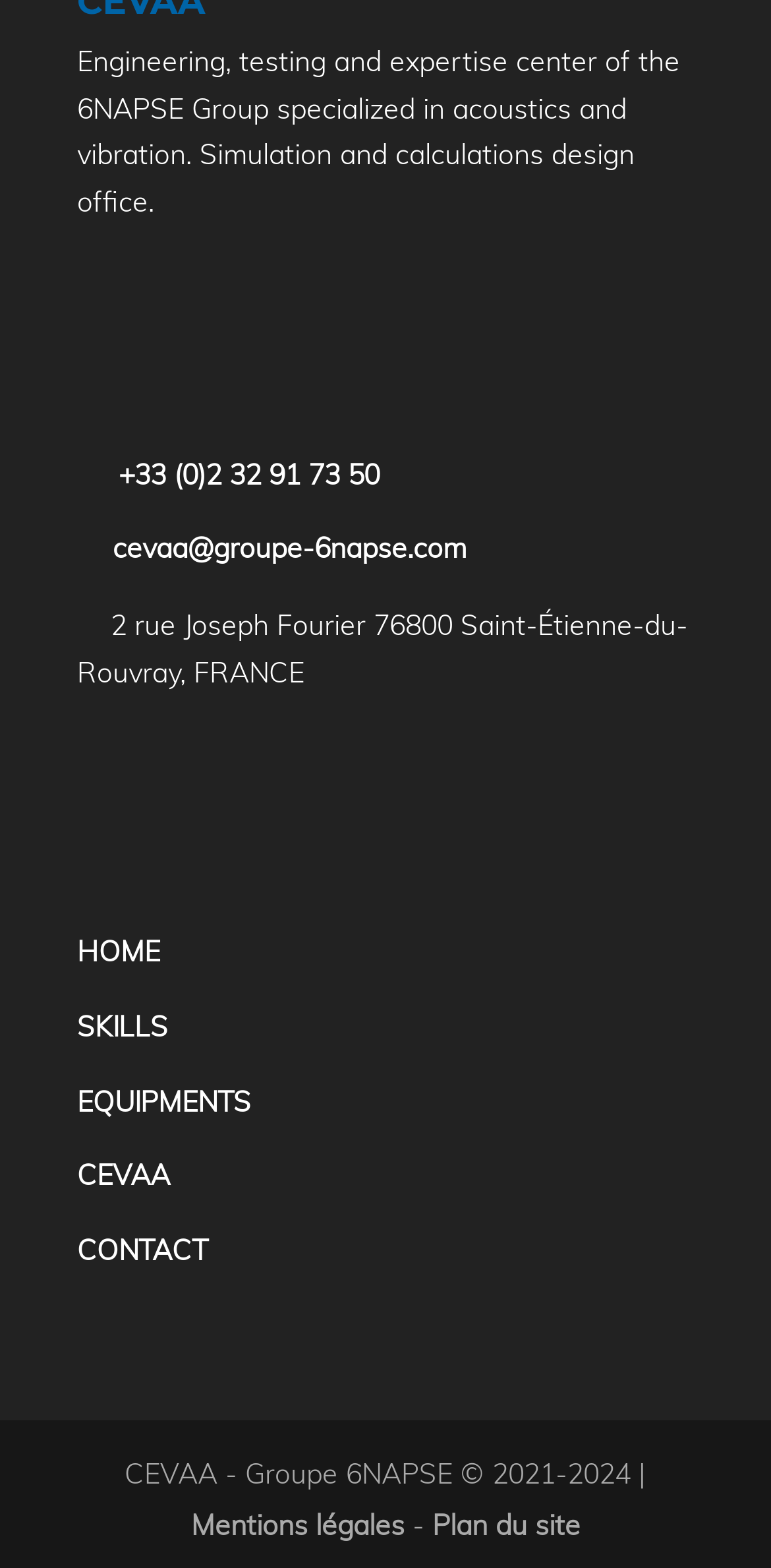Please examine the image and provide a detailed answer to the question: What are the main sections of the website?

I found the main sections by looking at the link elements with the text 'HOME', 'SKILLS', 'EQUIPMENTS', 'CEVAA', and 'CONTACT' which are located at the top of the page, below the company description and contact information.